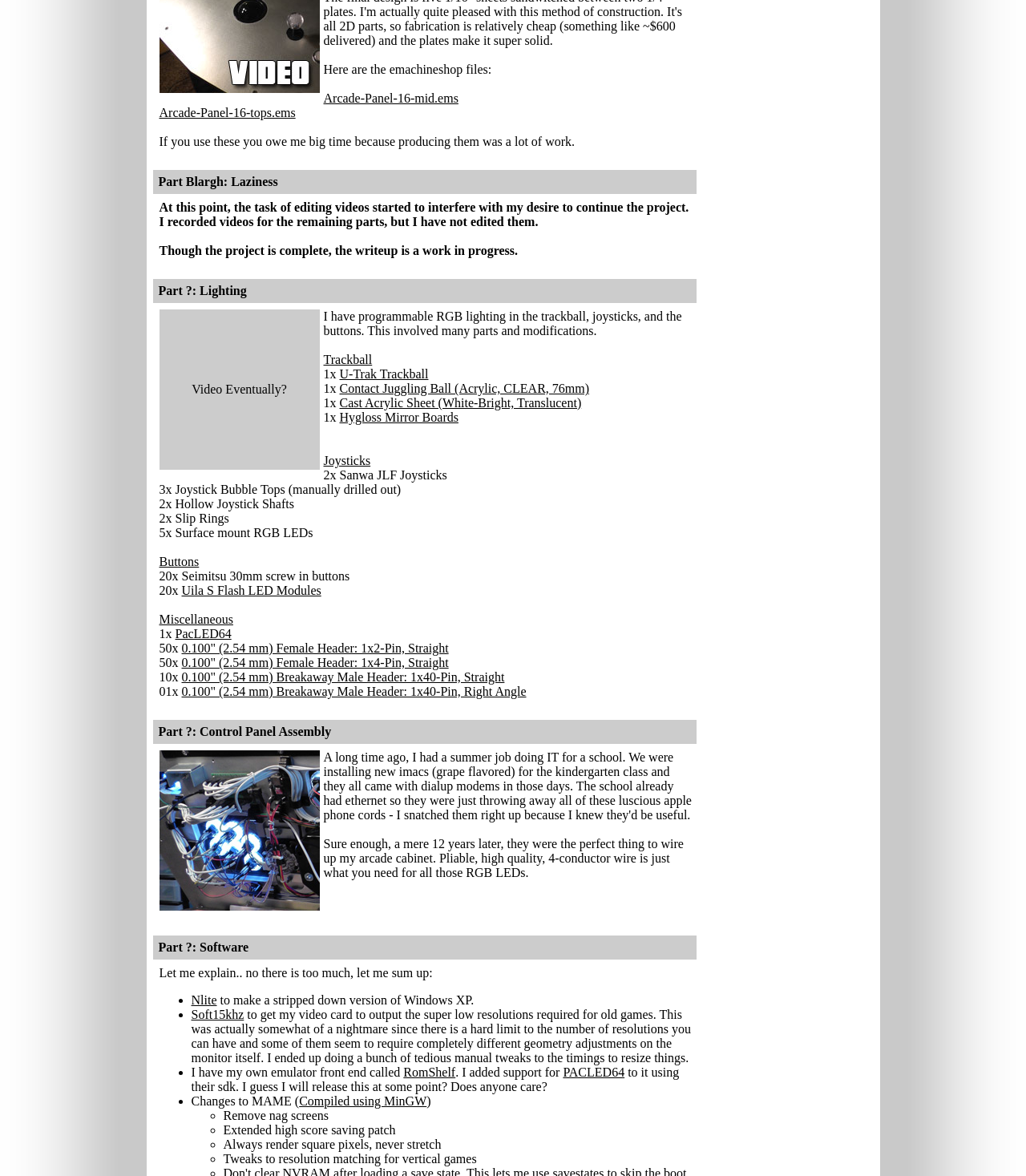Find the bounding box coordinates for the area that must be clicked to perform this action: "Click the 'U-Trak Trackball' link".

[0.331, 0.312, 0.418, 0.324]